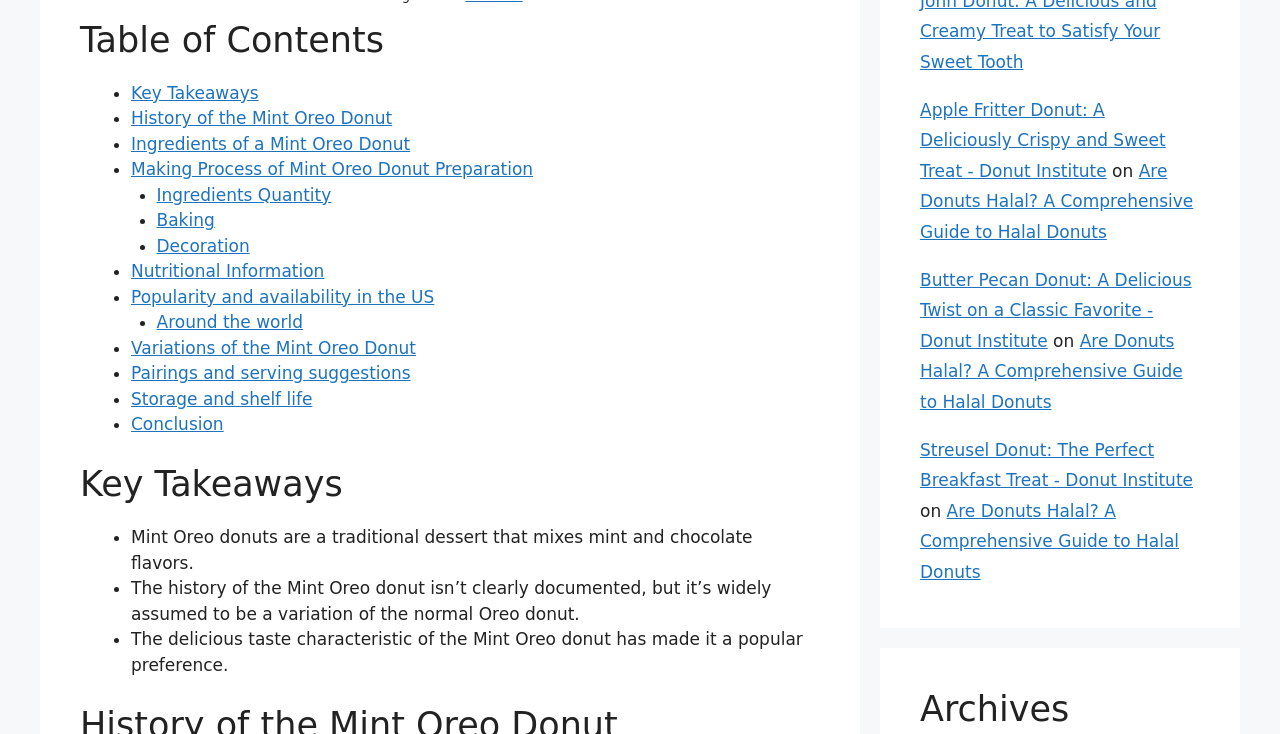What is the 'Archives' section for?
Please provide a single word or phrase answer based on the image.

To access other articles